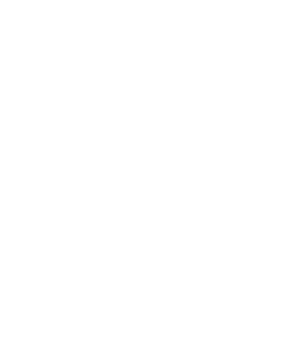What is the total amount of active ingredients in each capsule?
Please utilize the information in the image to give a detailed response to the question.

According to the label, each capsule contains 100mg of Magic Mushrooms and 100mg of Cordyceps, making the total amount of active ingredients 200mg.